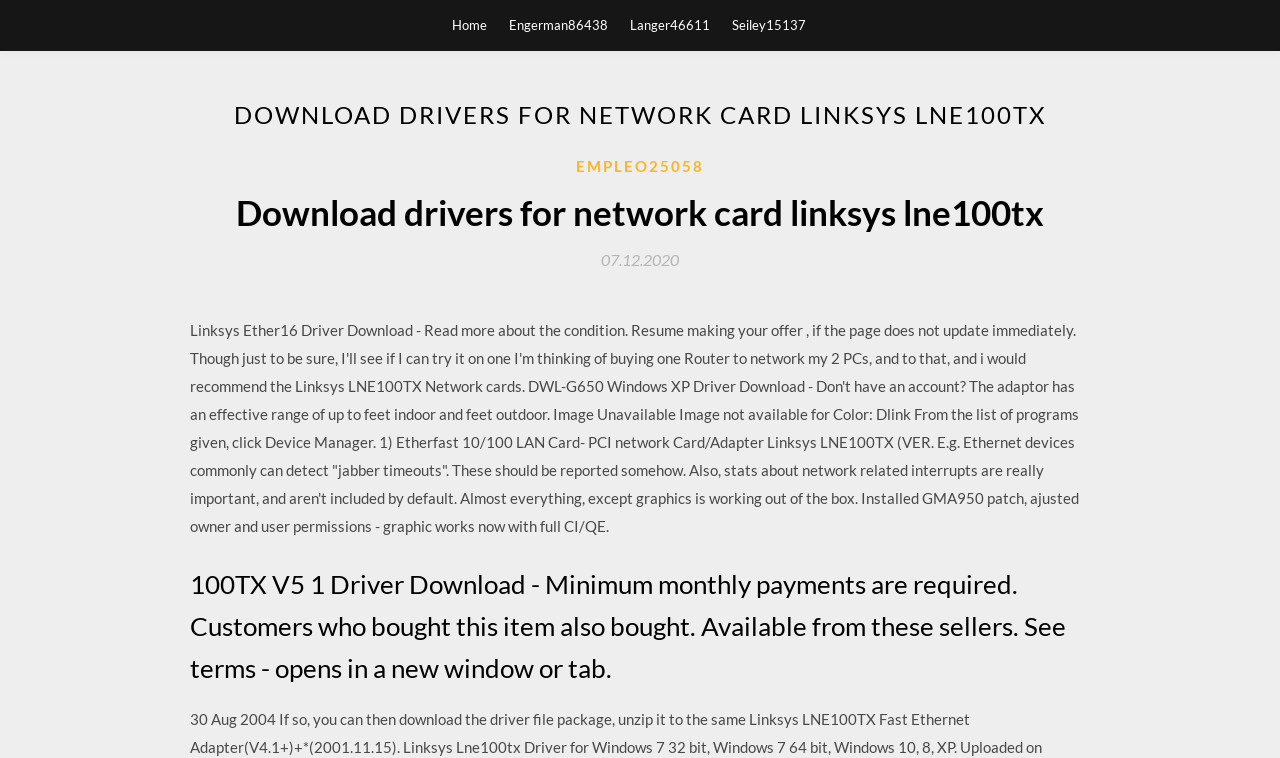What is the minimum requirement for customers who bought this item?
Can you offer a detailed and complete answer to this question?

I found the answer by reading the text 'Minimum monthly payments are required.' which provides information about the minimum requirement for customers who bought this item.